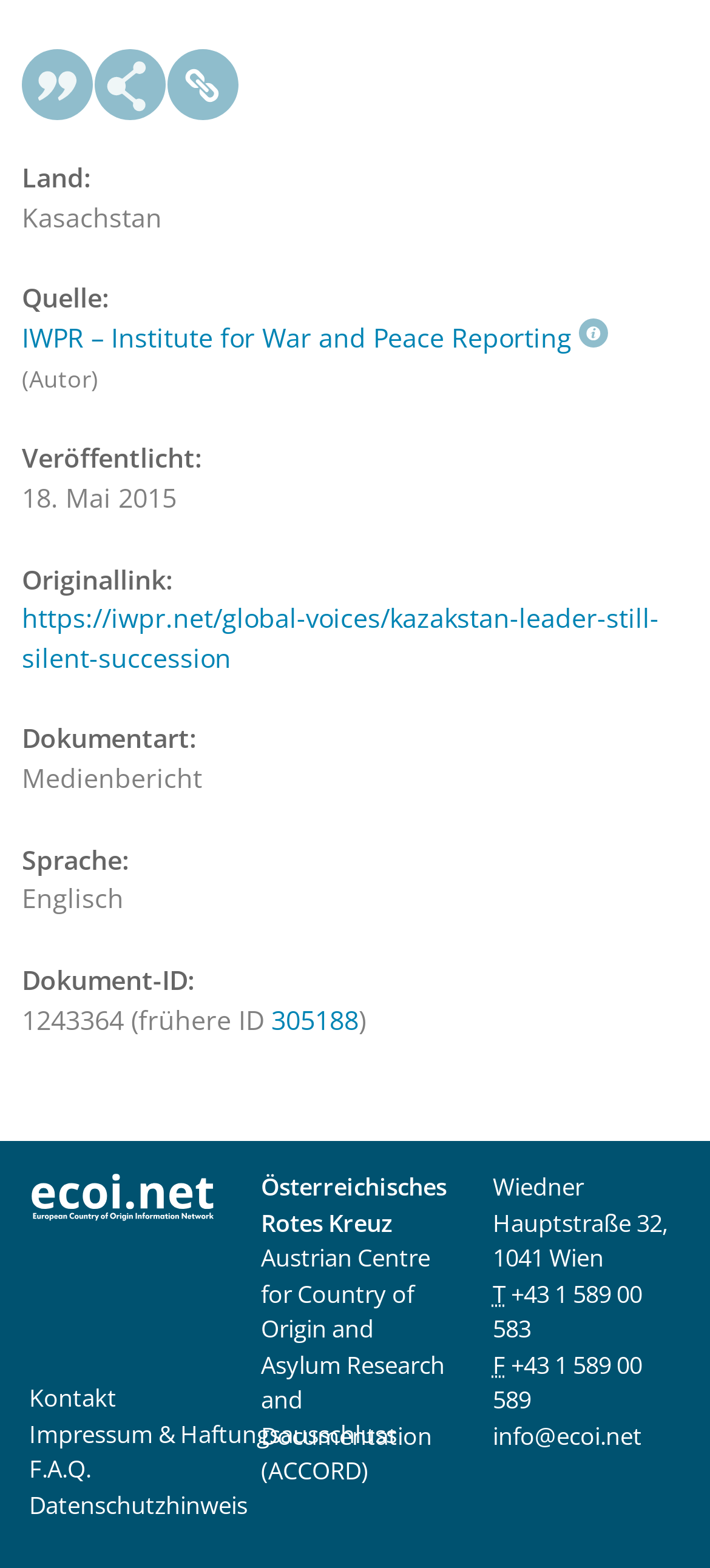Using the given element description, provide the bounding box coordinates (top-left x, top-left y, bottom-right x, bottom-right y) for the corresponding UI element in the screenshot: Impressum & Haftungsausschluss

[0.041, 0.904, 0.559, 0.925]